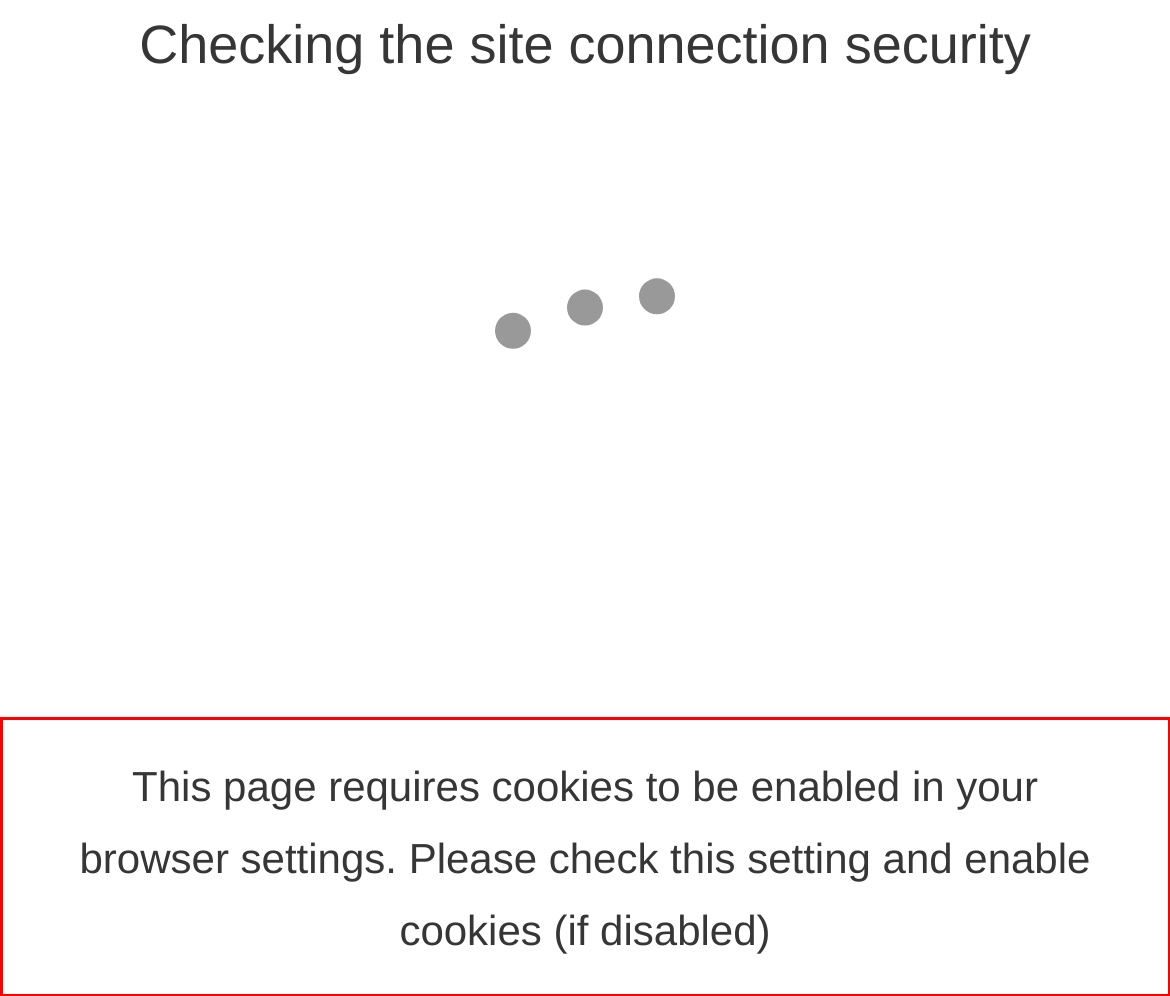Locate the red bounding box in the provided webpage screenshot and use OCR to determine the text content inside it.

This page requires cookies to be enabled in your browser settings. Please check this setting and enable cookies (if disabled)